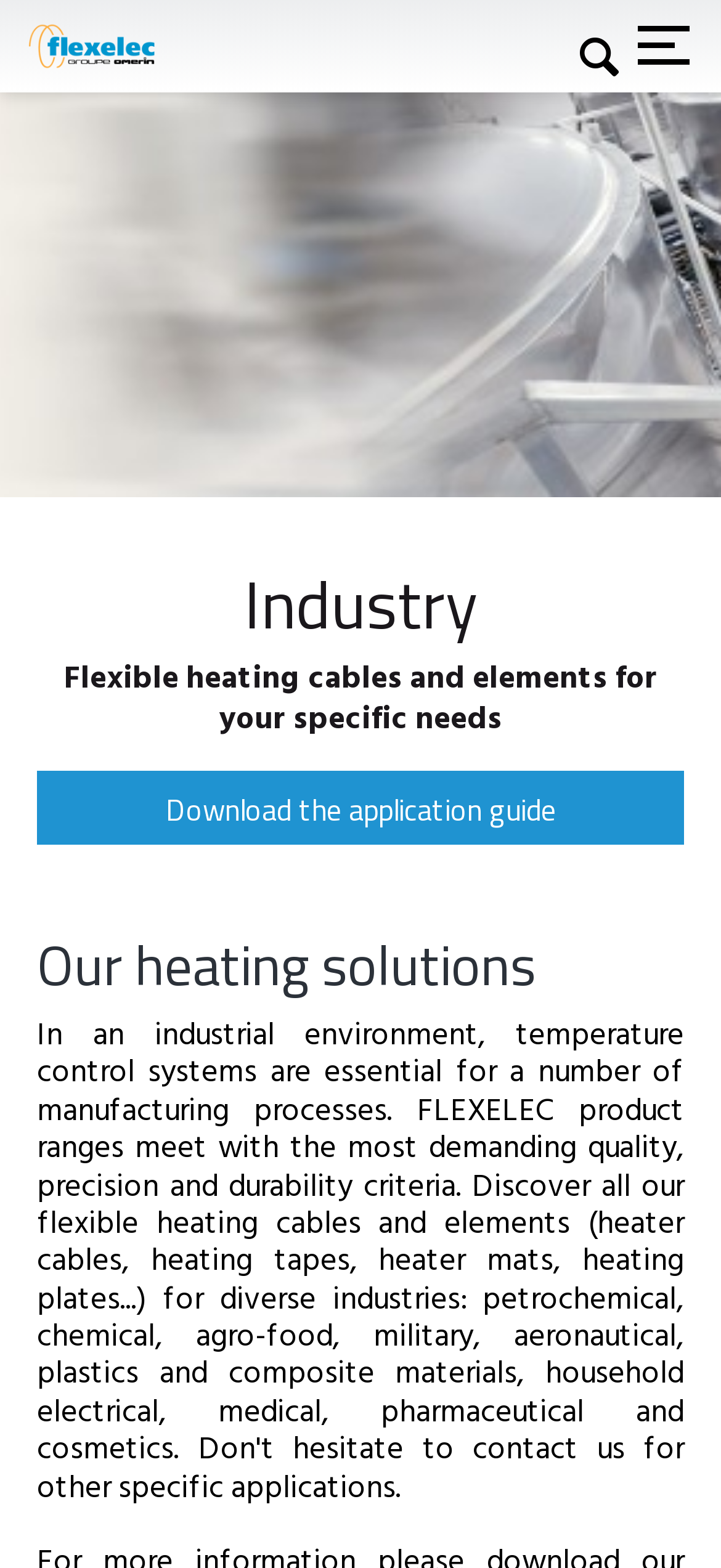Give a short answer using one word or phrase for the question:
What is the topic of the article section?

Industry